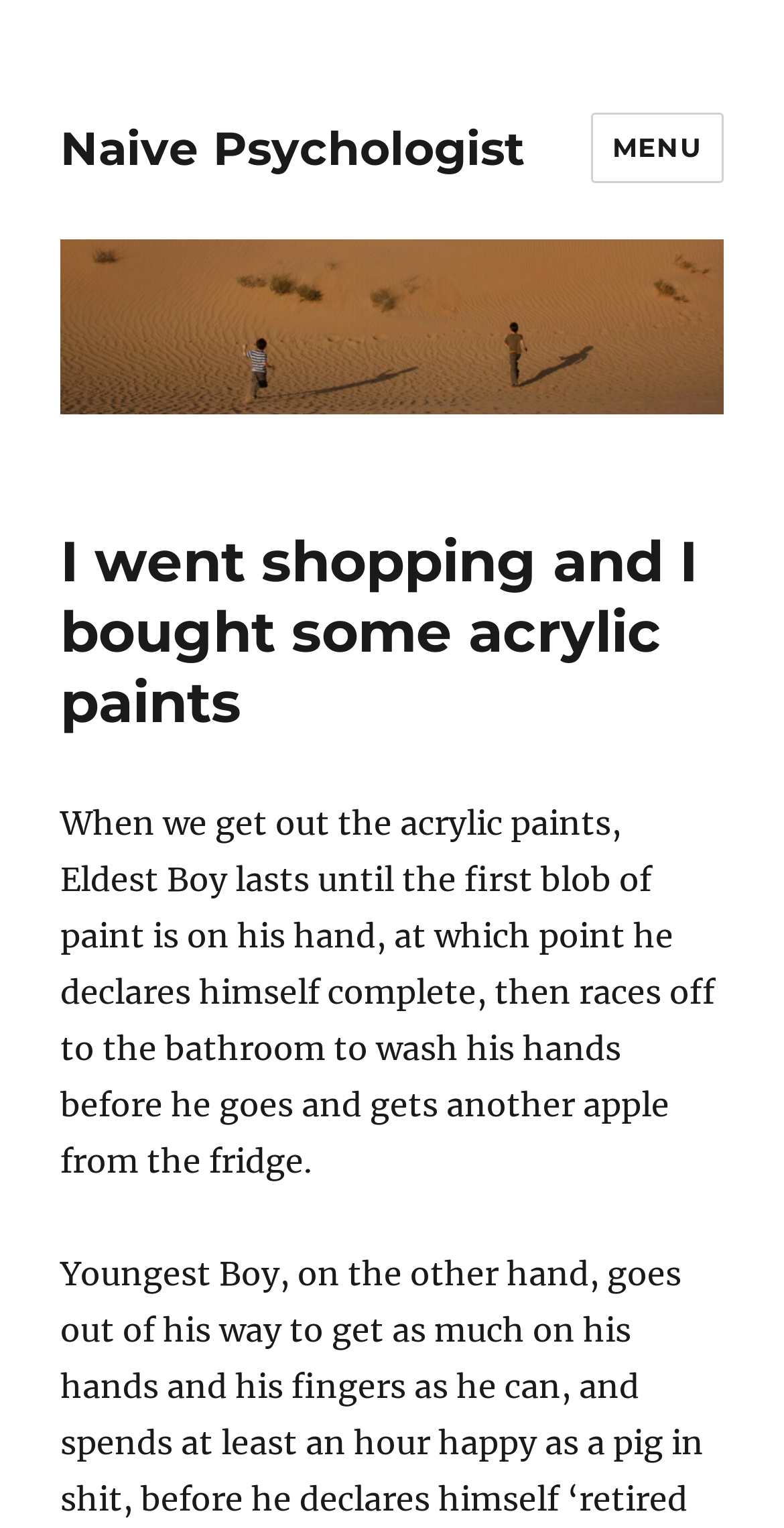What does Eldest Boy do after getting paint on his hand?
Please use the image to provide an in-depth answer to the question.

I determined the answer by reading the text '...at which point he declares himself complete, then races off to the bathroom to wash his hands...' which explicitly states that Eldest Boy washes his hands after getting paint on them.